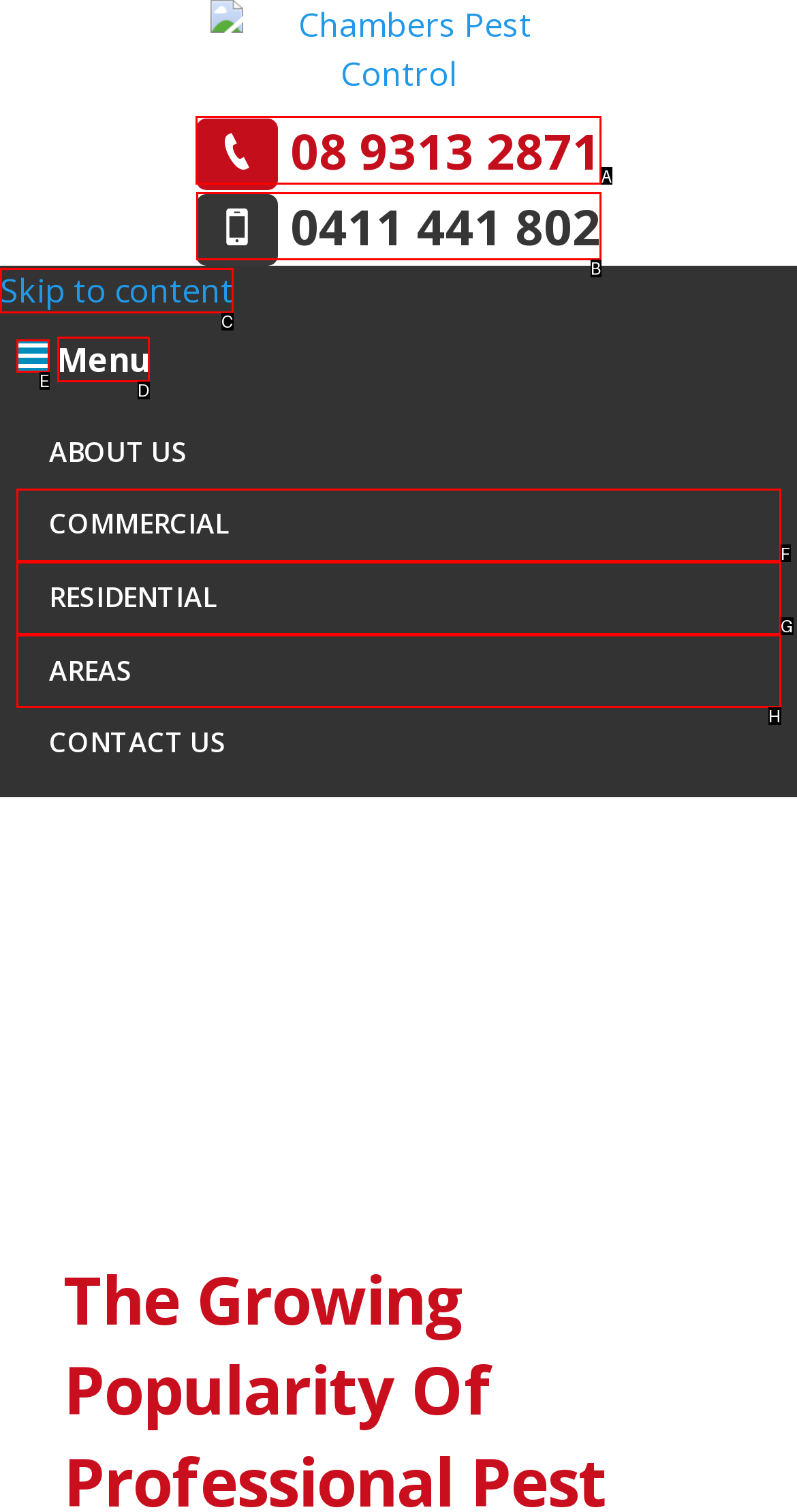Indicate which lettered UI element to click to fulfill the following task: Call 08 9313 2871
Provide the letter of the correct option.

A